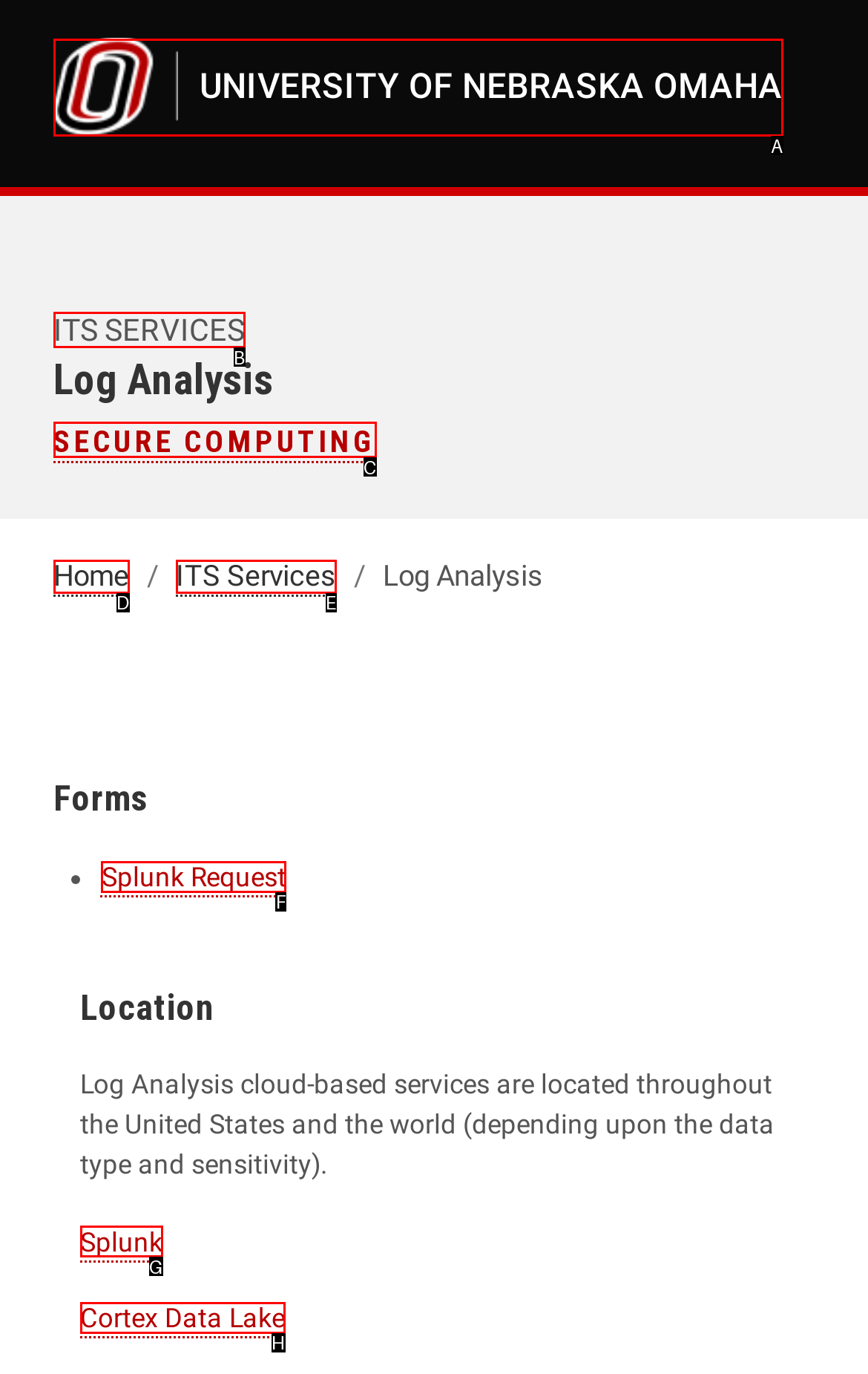Find the HTML element that corresponds to the description: Splunk Request. Indicate your selection by the letter of the appropriate option.

F